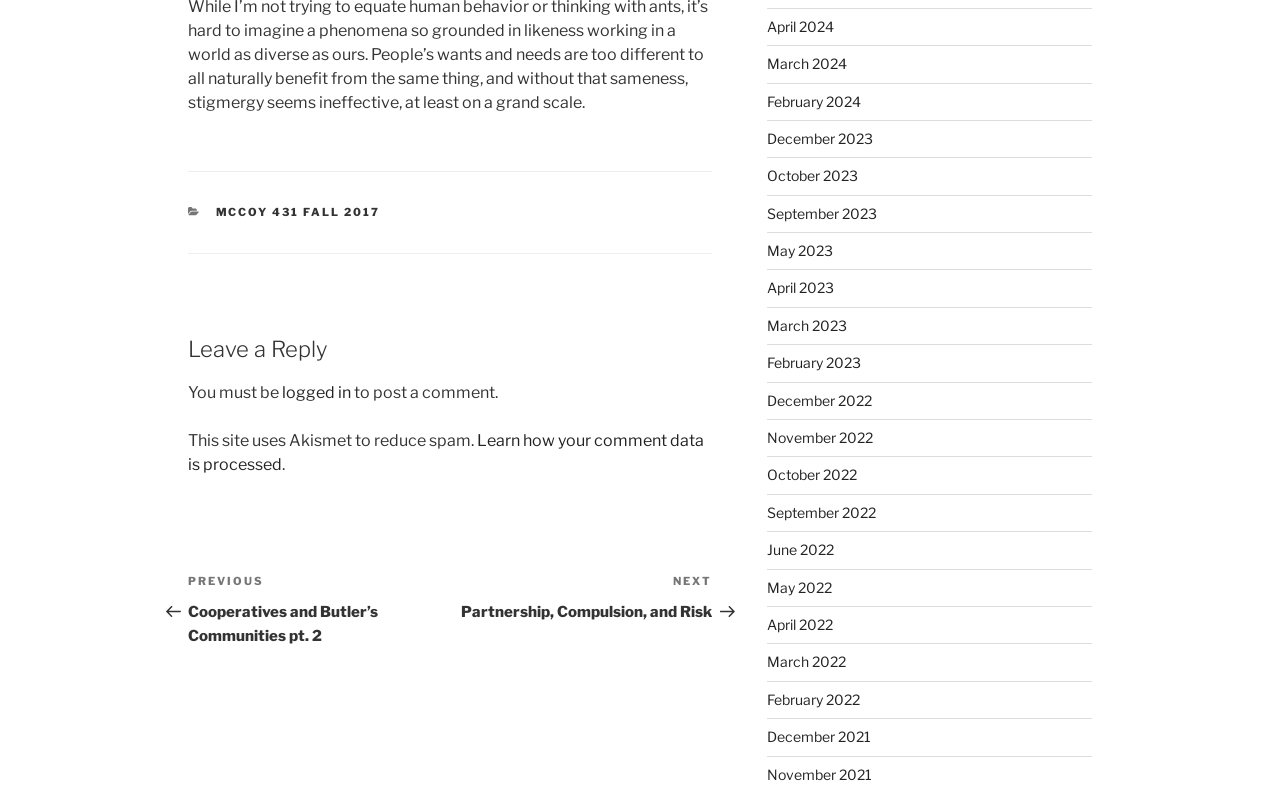Determine the bounding box coordinates of the clickable element necessary to fulfill the instruction: "Click on 'MCCOY 431 FALL 2017'". Provide the coordinates as four float numbers within the 0 to 1 range, i.e., [left, top, right, bottom].

[0.168, 0.261, 0.297, 0.278]